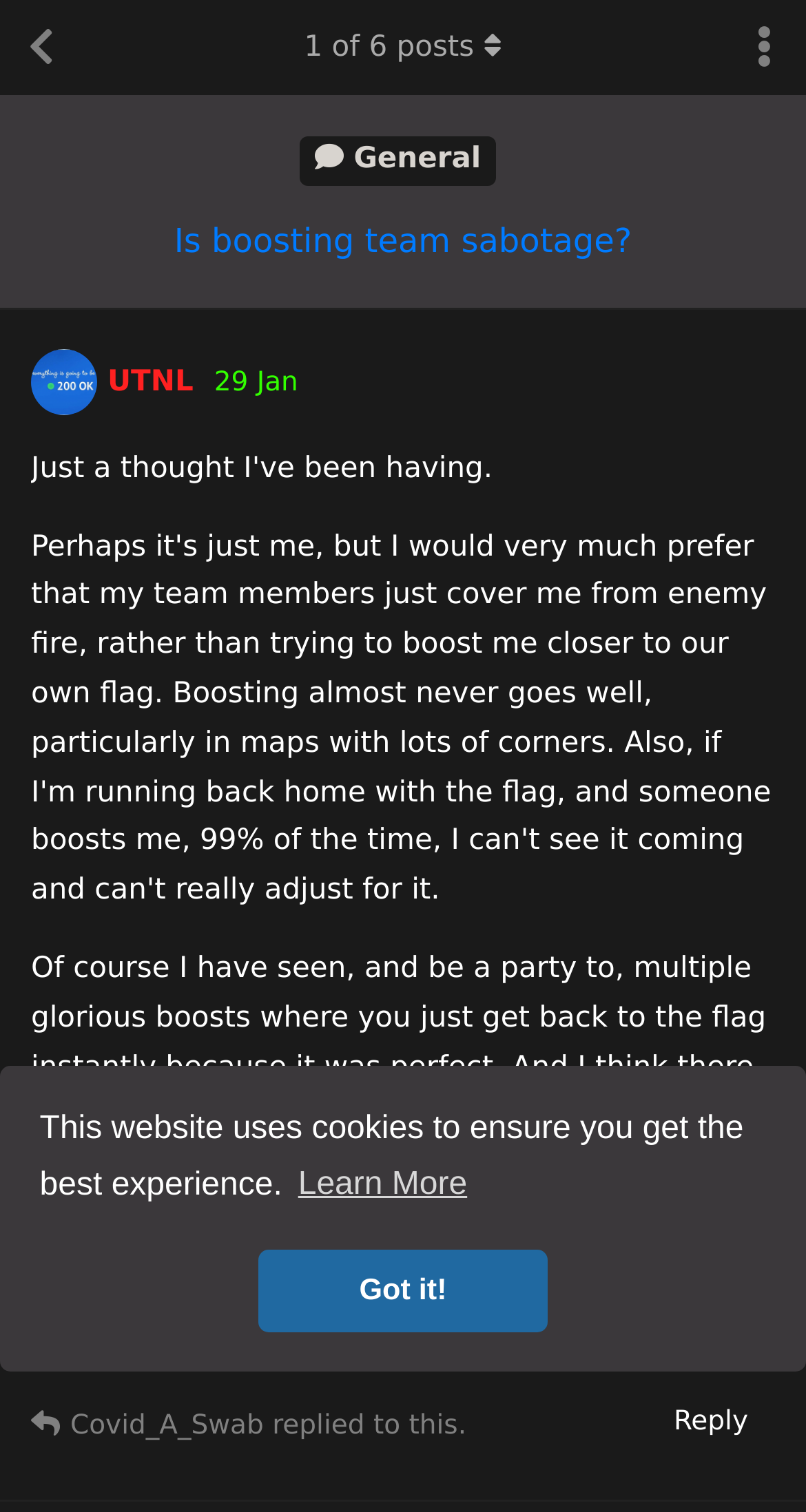Find the bounding box coordinates for the UI element that matches this description: "aria-label="Toggle discussion actions dropdown menu"".

[0.897, 0.0, 1.0, 0.063]